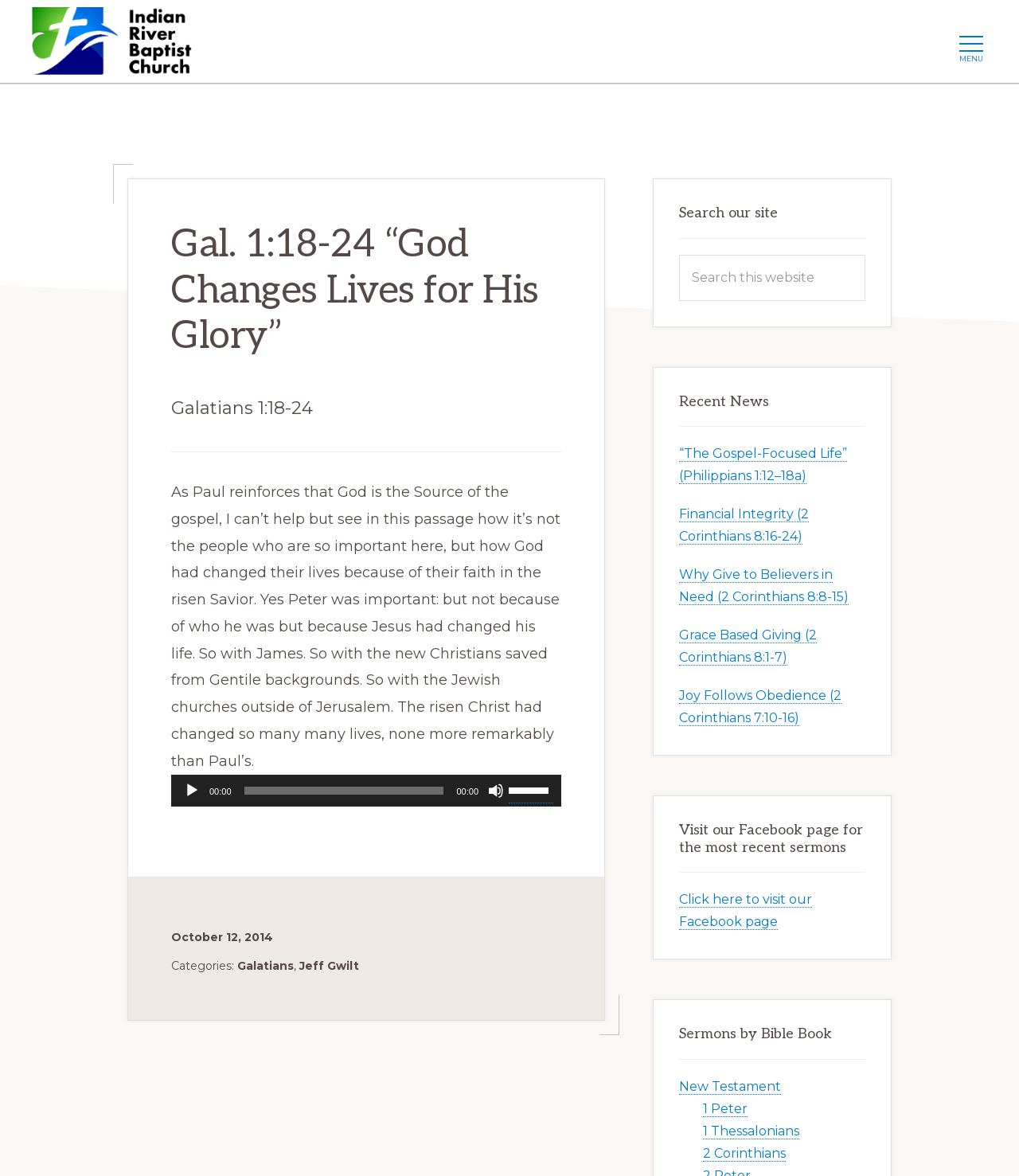Answer succinctly with a single word or phrase:
How many recent news links are there?

5